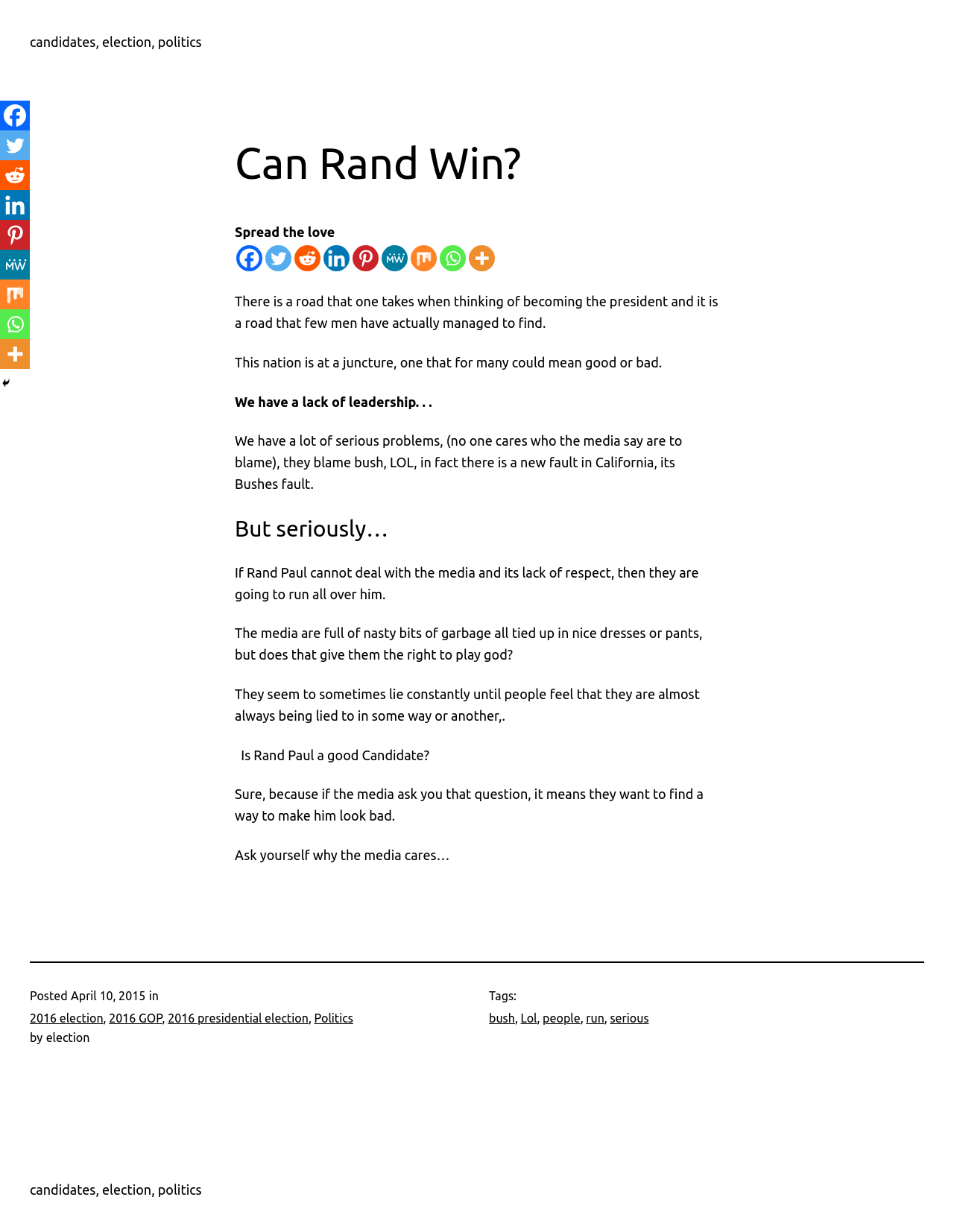Can you pinpoint the bounding box coordinates for the clickable element required for this instruction: "View Home"? The coordinates should be four float numbers between 0 and 1, i.e., [left, top, right, bottom].

None